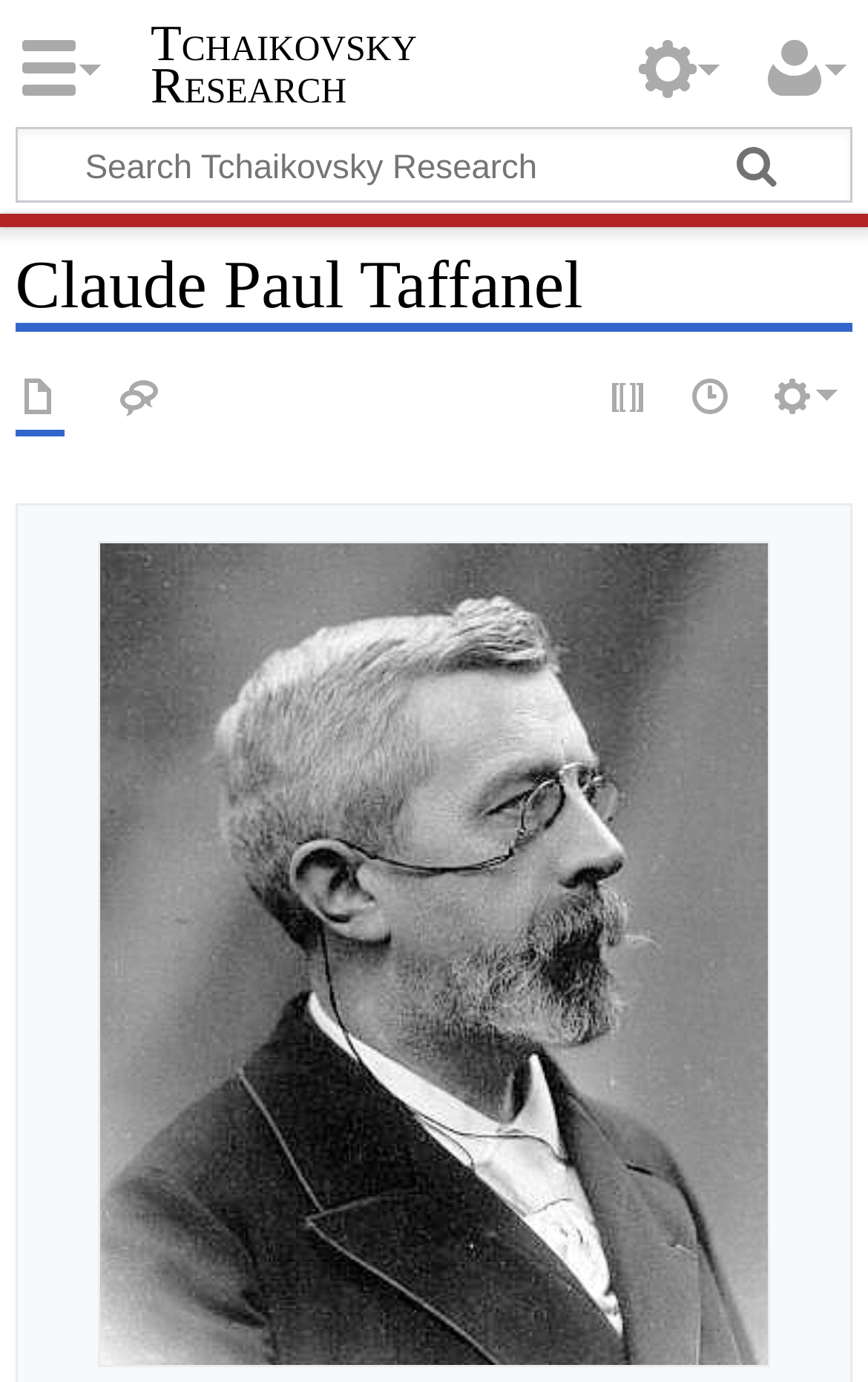What is the name of the person on this webpage?
Can you give a detailed and elaborate answer to the question?

The webpage has a heading 'Claude Paul Taffanel' which suggests that the webpage is about this person.